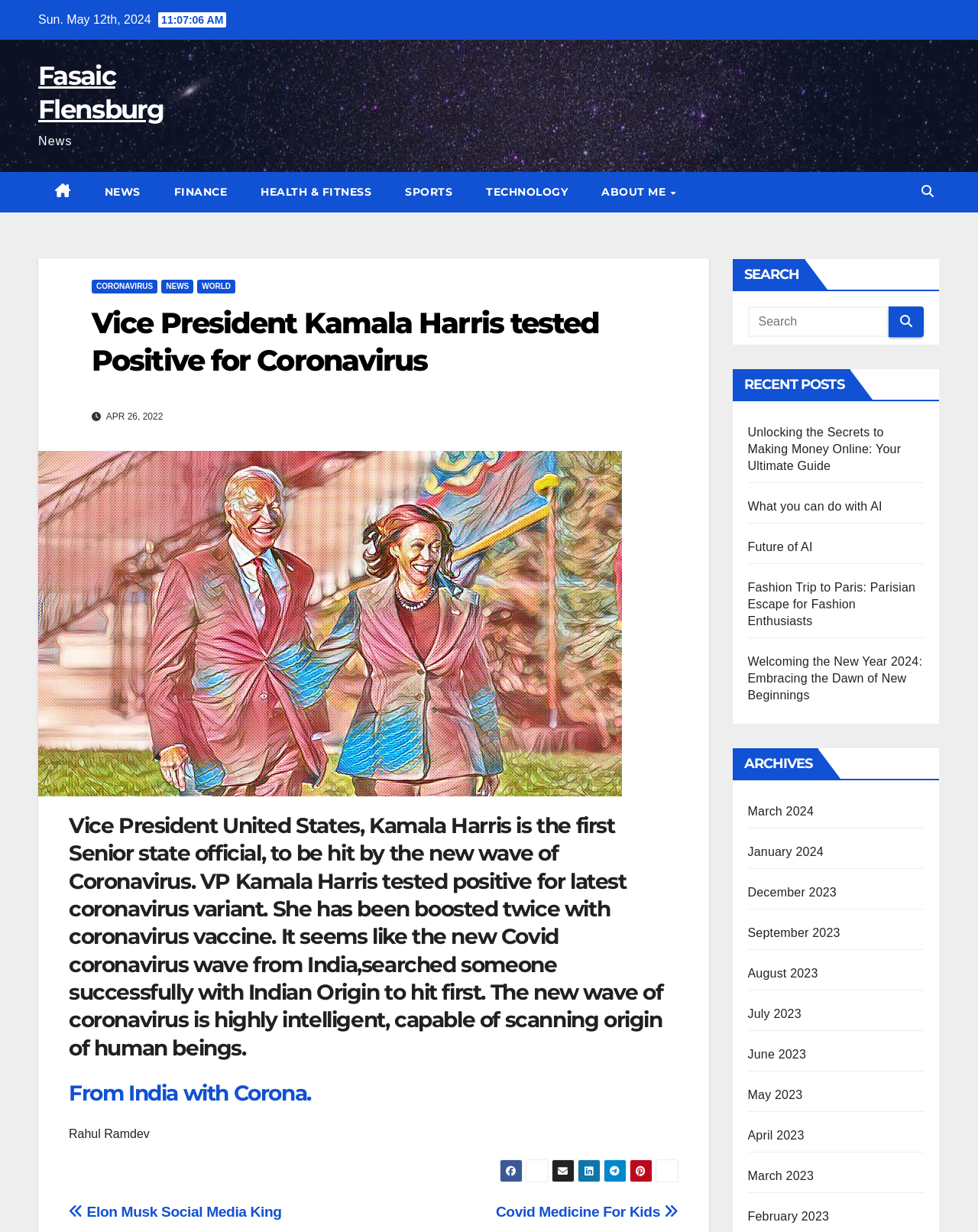Produce an elaborate caption capturing the essence of the webpage.

This webpage appears to be a news article about Vice President Kamala Harris testing positive for Coronavirus. At the top of the page, there is a date "Sun. May 12th, 2024" and a link to "Fasaic Flensburg" which is likely the website's name. Below this, there are several links to different categories such as "NEWS", "FINANCE", "HEALTH & FITNESS", and "SPORTS".

The main article is titled "Vice President Kamala Harris tested Positive for Coronavirus" and has a permalink below it. The article itself is divided into several sections. The first section describes how Vice President Kamala Harris, the first senior state official, has been hit by the new wave of Coronavirus despite being boosted twice with the coronavirus vaccine. The article suggests that the new wave of coronavirus is highly intelligent and capable of scanning the origin of human beings.

Below this section, there is a heading "From India with Corona" which is also a link. The article is written by "Rahul Ramdev" and has several social media links at the bottom.

On the right side of the page, there are several sections including "Posts" which has links to previous articles, "SEARCH" which has a search bar, "RECENT POSTS" which lists several recent articles, and "ARCHIVES" which lists articles by month from March 2024 to February 2023.

At the top right corner of the page, there is a button with an icon and a link to "CORONAVIRUS" which is likely a category or tag related to the current article.